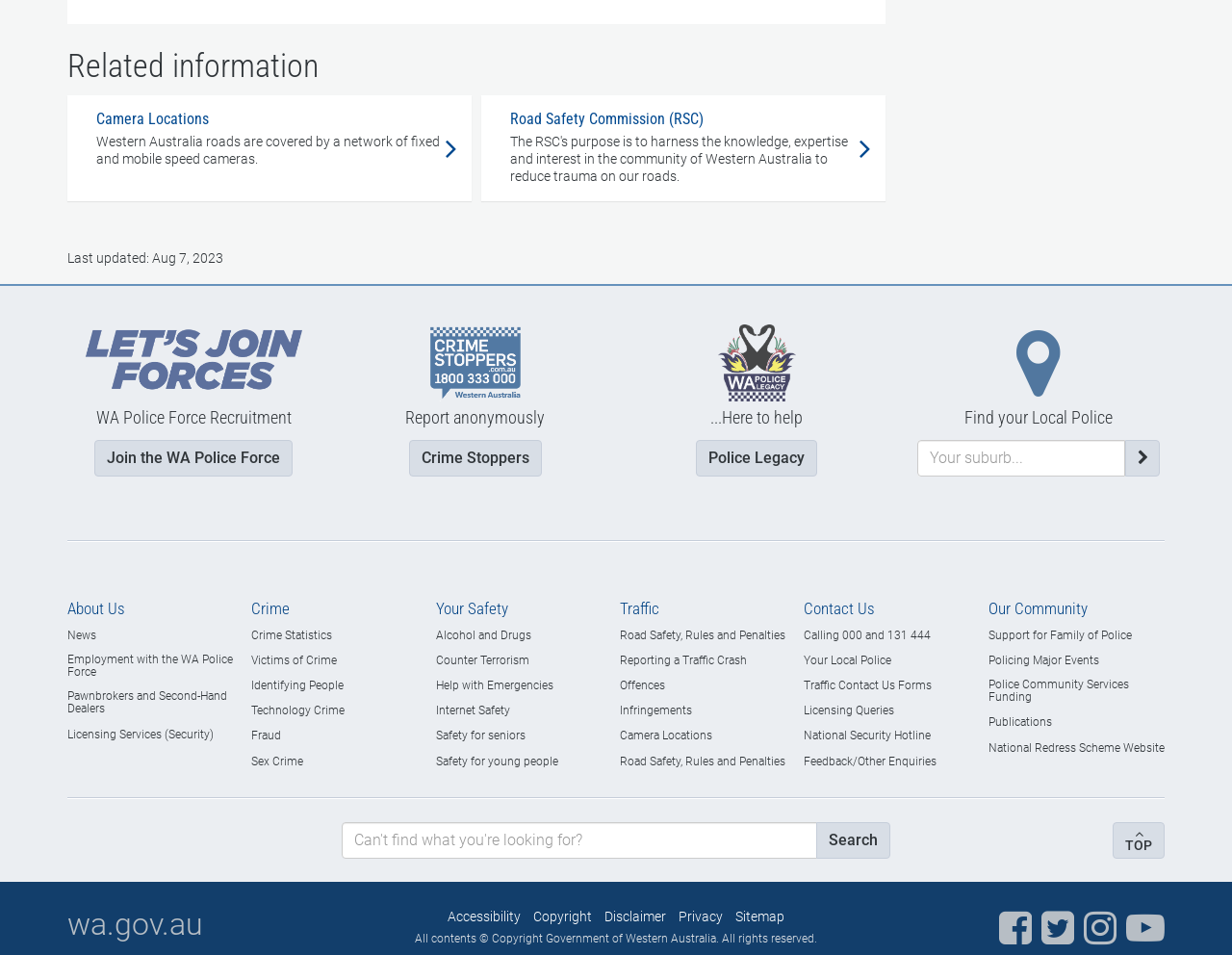Please look at the image and answer the question with a detailed explanation: What is the purpose of the Road Safety Commission?

The purpose of the Road Safety Commission (RSC) is to harness the knowledge, expertise, and interest in the community of Western Australia to reduce trauma on our roads, as stated in the link description.